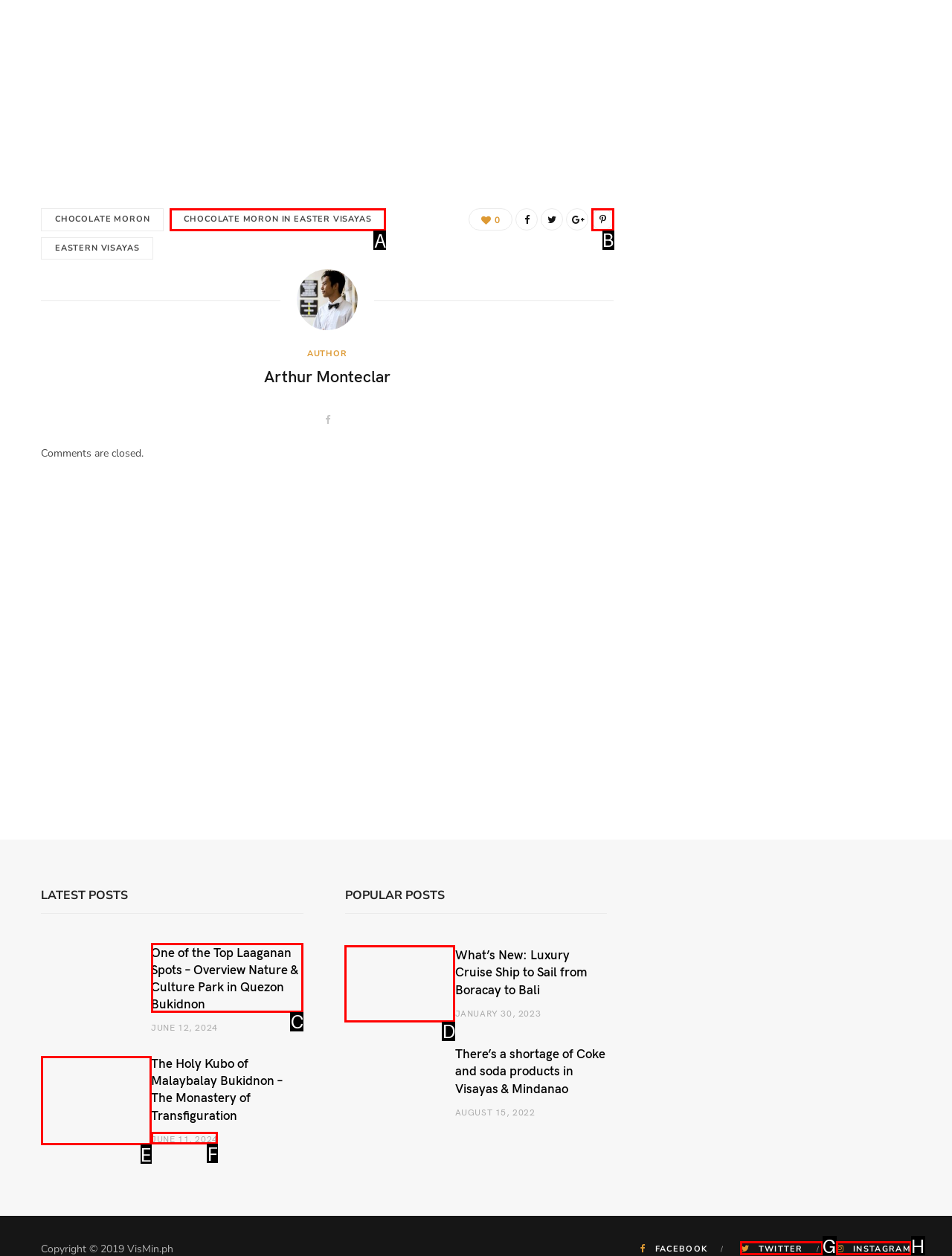Given the description: June 11, 2024, identify the HTML element that corresponds to it. Respond with the letter of the correct option.

F